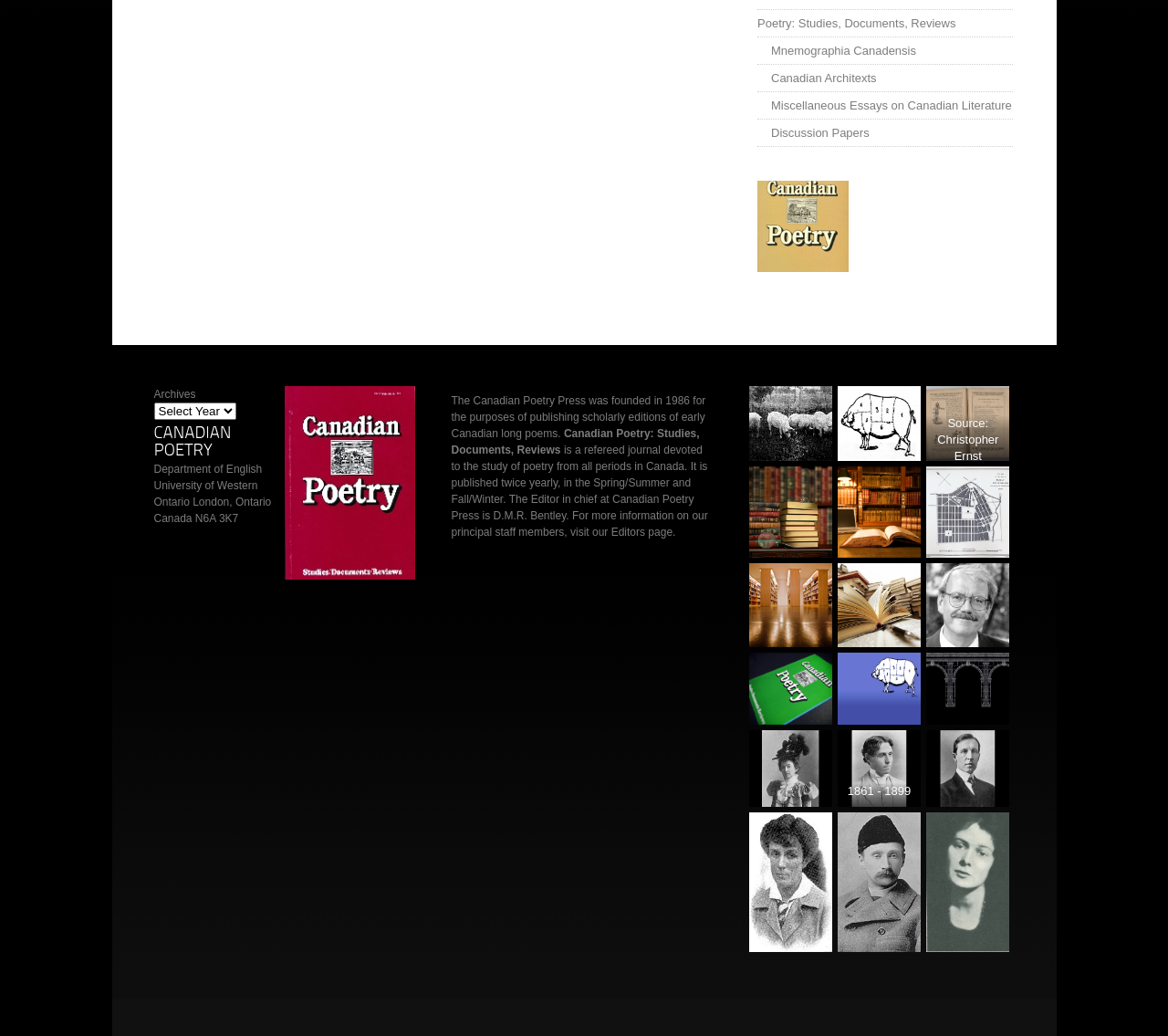Provide the bounding box for the UI element matching this description: "Poetry: Studies, Documents, Reviews".

[0.648, 0.009, 0.867, 0.036]